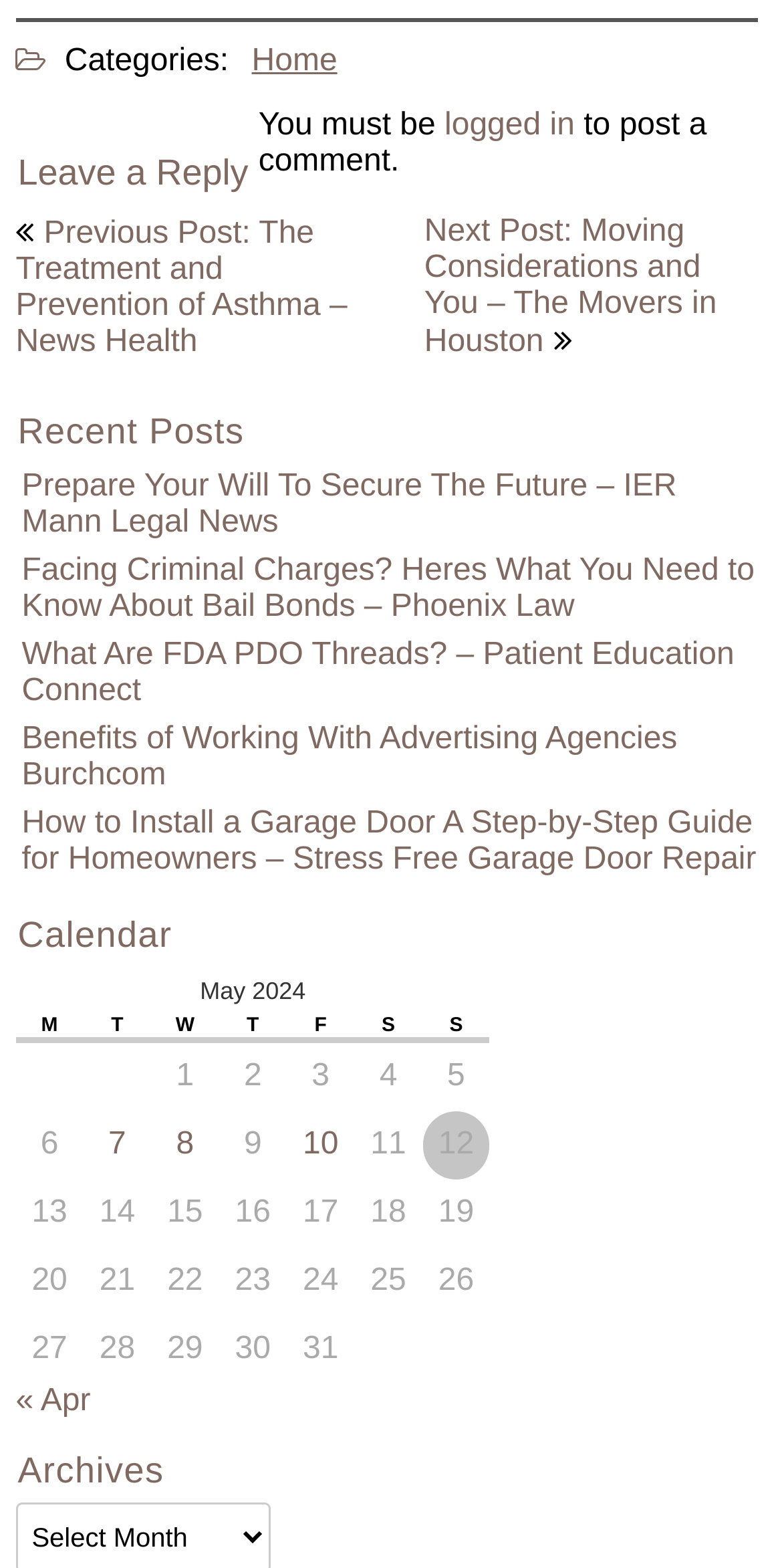How many recent posts are listed?
Examine the image closely and answer the question with as much detail as possible.

I counted the number of links under the 'Recent Posts' heading, and there are 5 links.